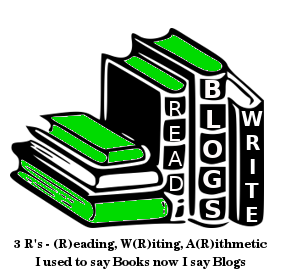Give a detailed explanation of what is happening in the image.

The image features a playful and illustrative design showcasing the evolution of reading and writing habits. At the center is a stack of books, with vibrant green colors highlighting their spines, emphasizing titles related to "READ," "BLOGS," and "WRITE." The text cleverly plays on traditional educational themes, referencing the "3 R's" of reading, writing, and arithmetic, while also indicating a shift in focus from physical books to digital blogs. Underneath, the phrase "I used to say Books now I say Blogs" encapsulates the transformation in how information is consumed in the modern age, celebrating the transition to online content and the impact of blogging as a prevalent form of communication. This image reflects the contemporary landscape of literacy and digital expression.